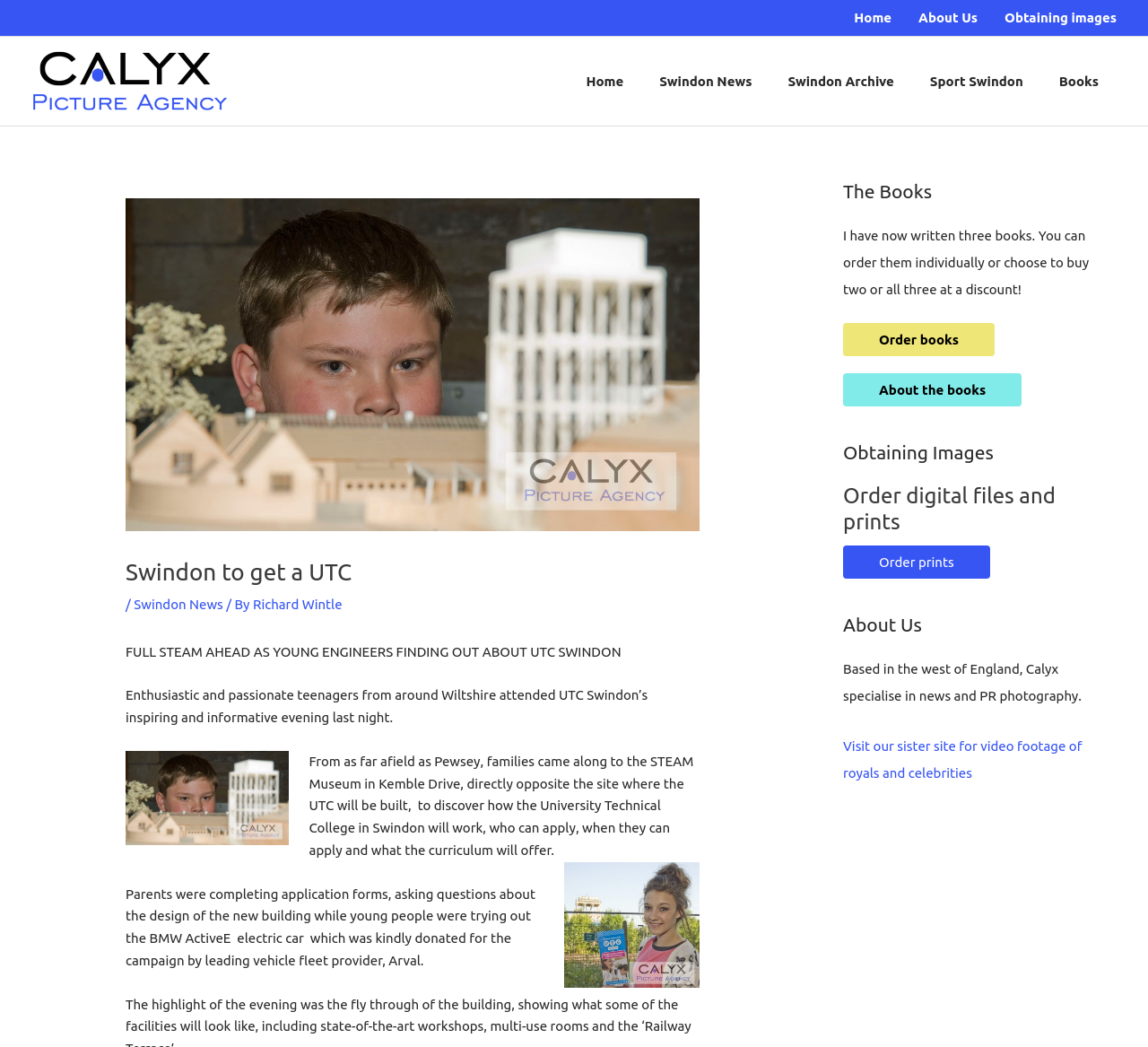What is the name of the company that donated the BMW ActiveE electric car?
Look at the image and answer the question using a single word or phrase.

Arval